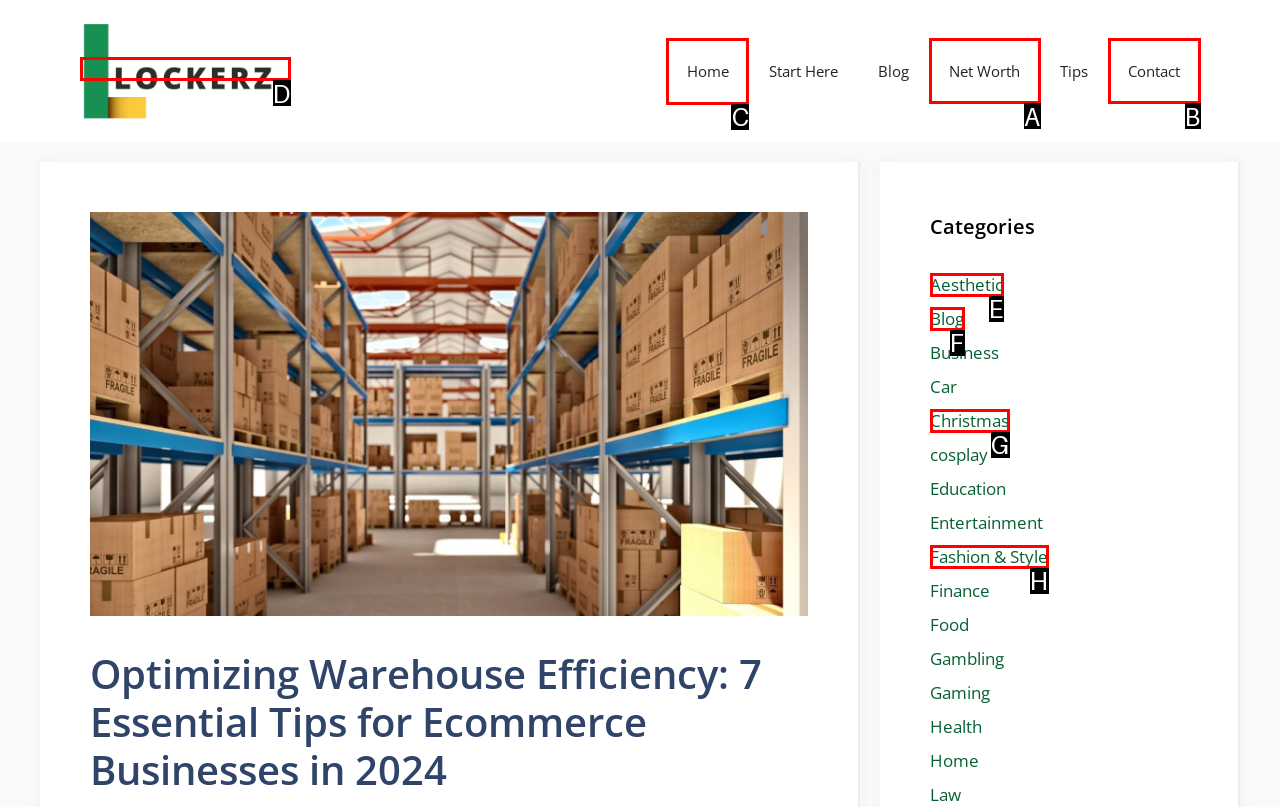Choose the HTML element that should be clicked to accomplish the task: Click on the 'Home' link. Answer with the letter of the chosen option.

C